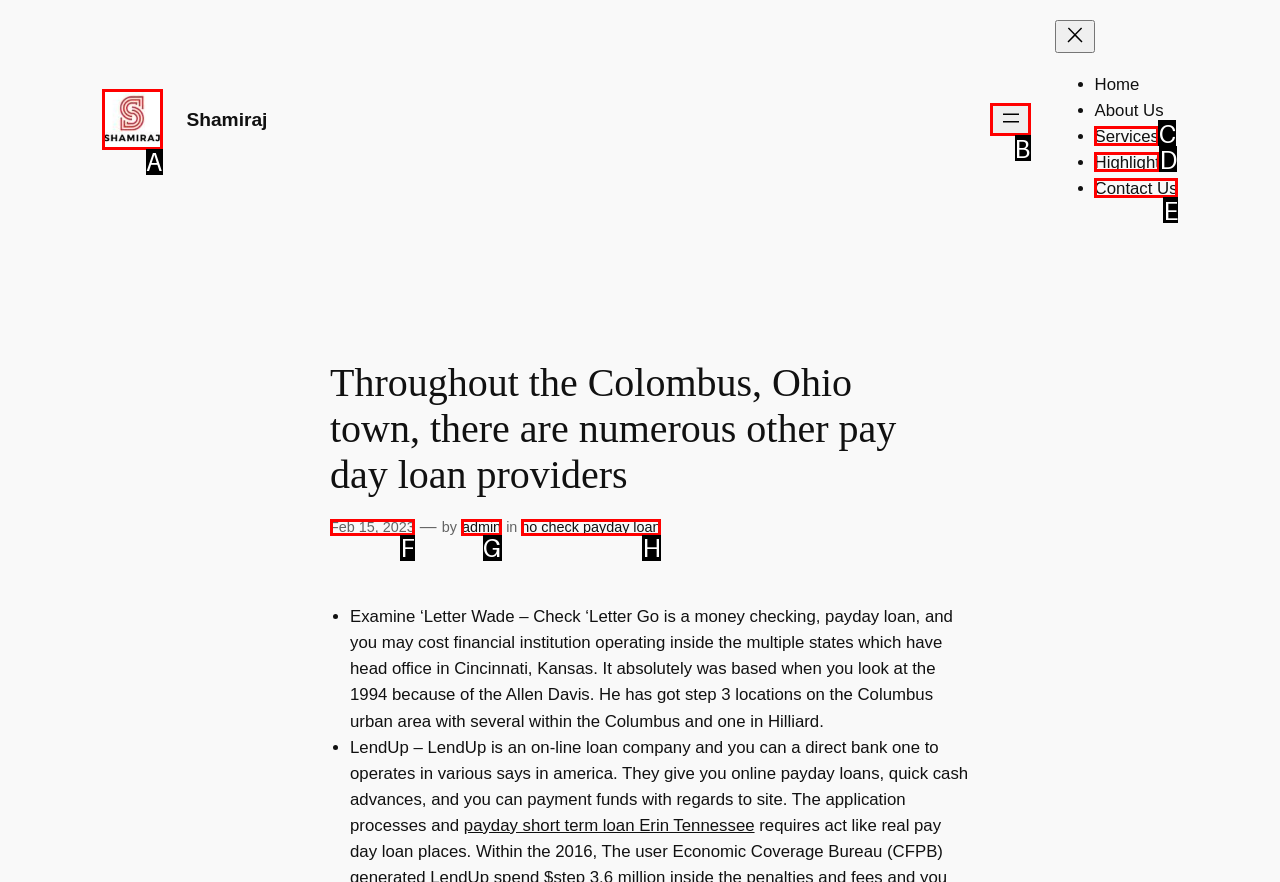Which lettered option should be clicked to achieve the task: Read the 'Investing in Educational Success' article? Choose from the given choices.

None